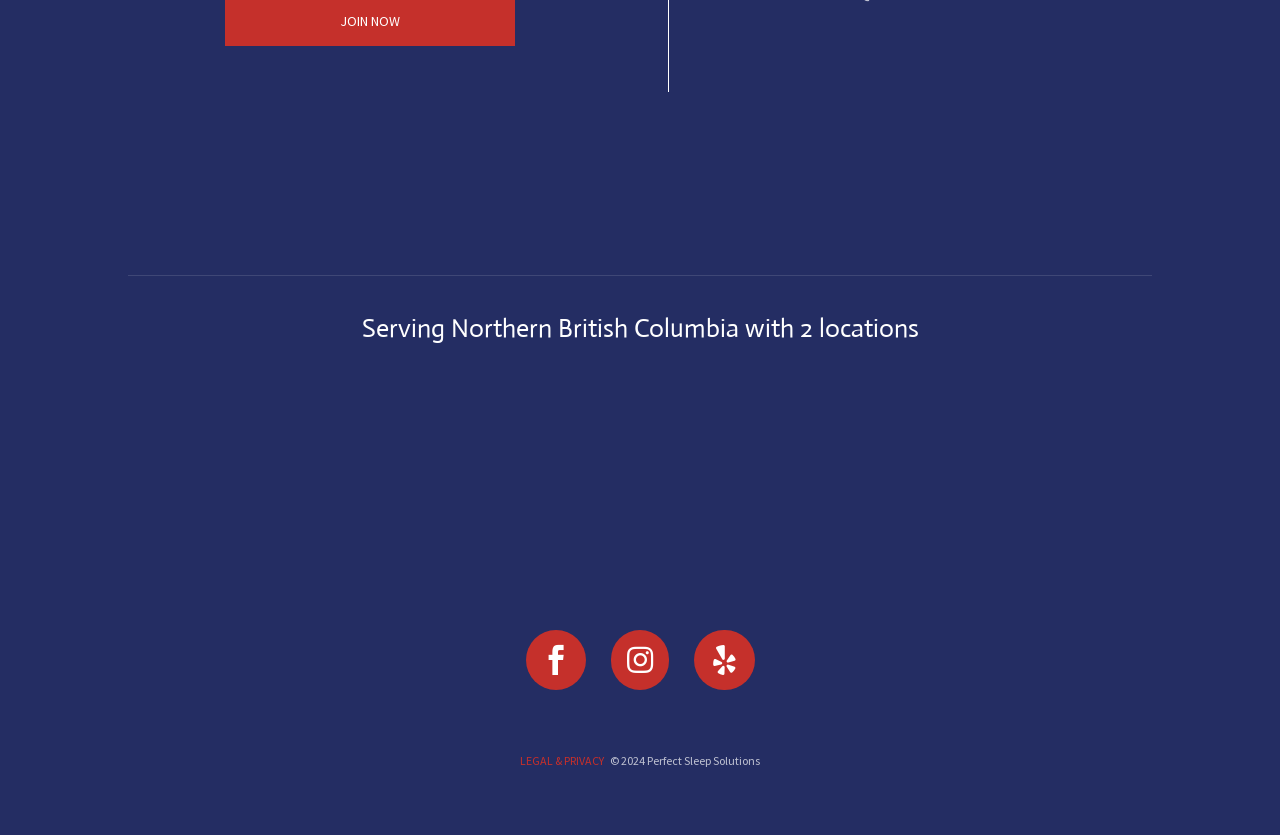Determine the bounding box coordinates for the UI element described. Format the coordinates as (top-left x, top-left y, bottom-right x, bottom-right y) and ensure all values are between 0 and 1. Element description: LEGAL & PRIVACY

[0.406, 0.902, 0.472, 0.92]